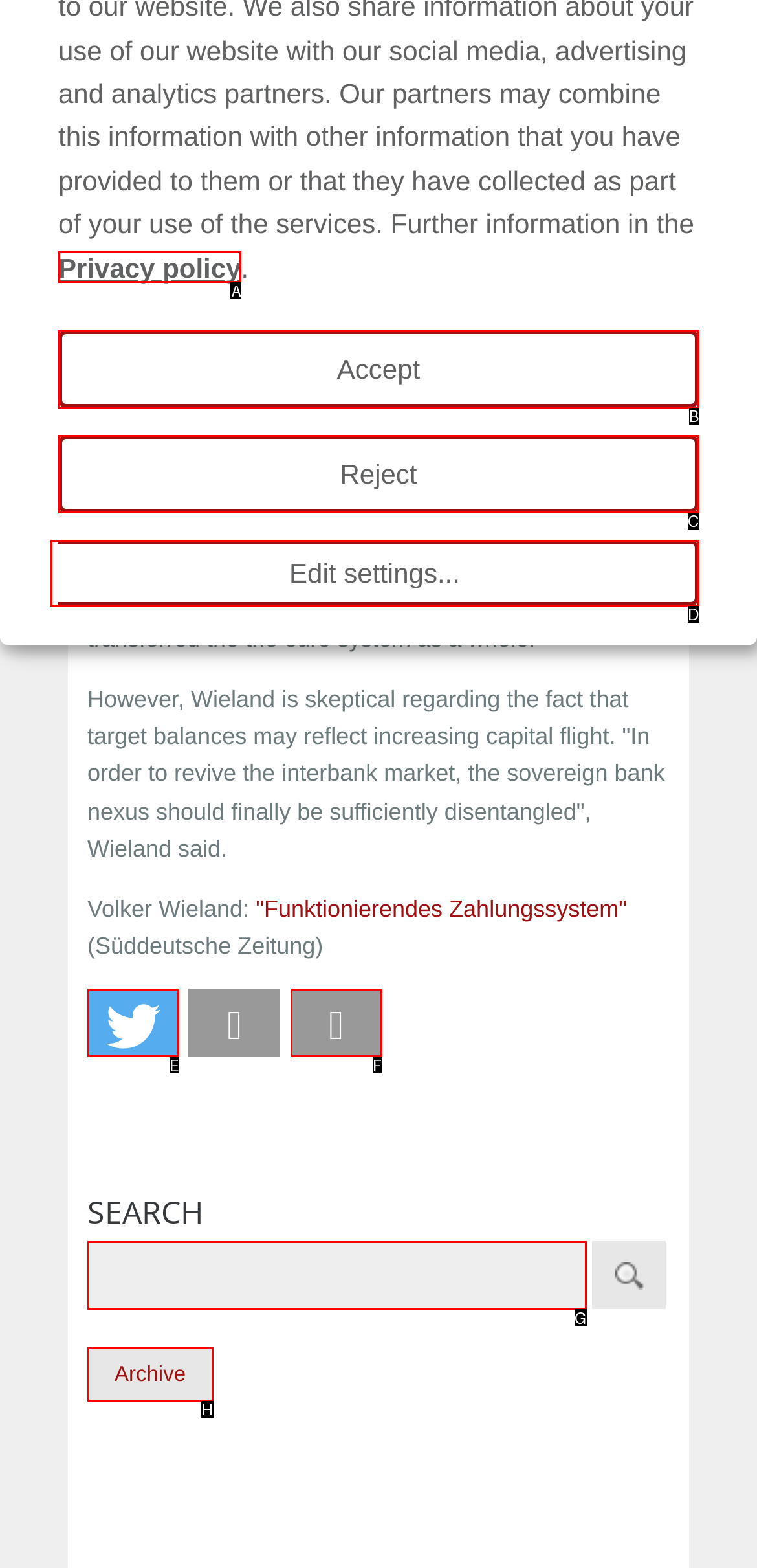Which HTML element among the options matches this description: Accept? Answer with the letter representing your choice.

B